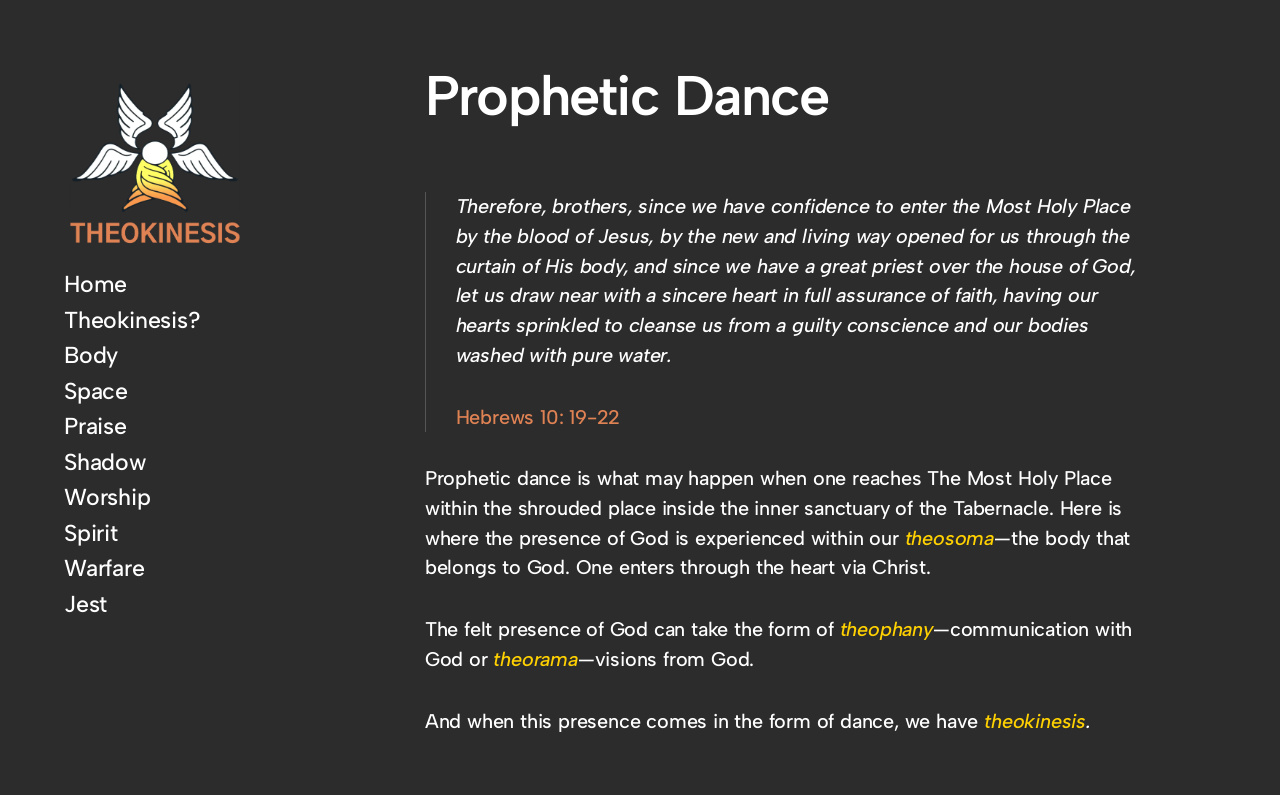What is theophany? Using the information from the screenshot, answer with a single word or phrase.

Communication with God